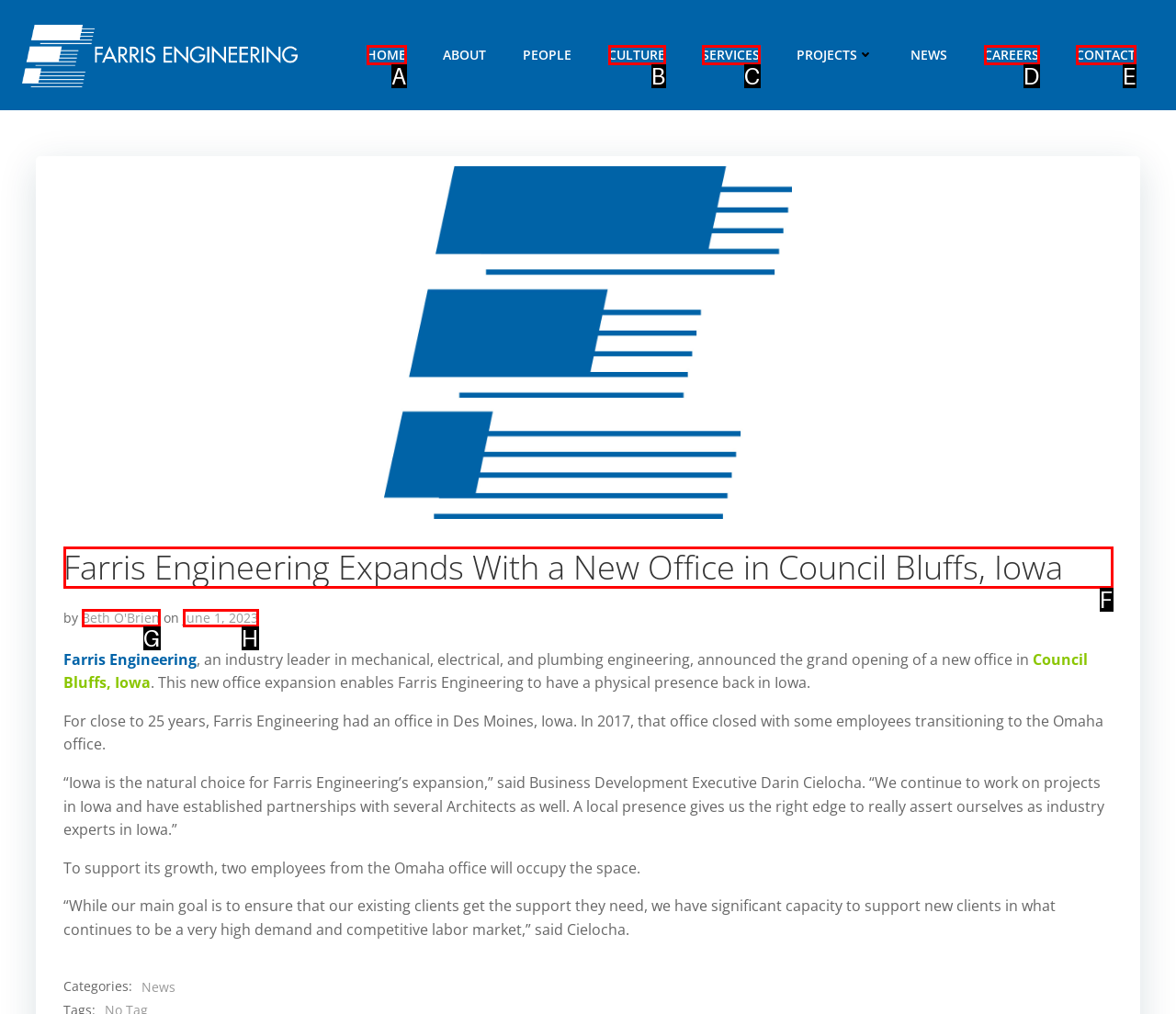Identify the HTML element that best fits the description: June 1, 2023. Respond with the letter of the corresponding element.

H